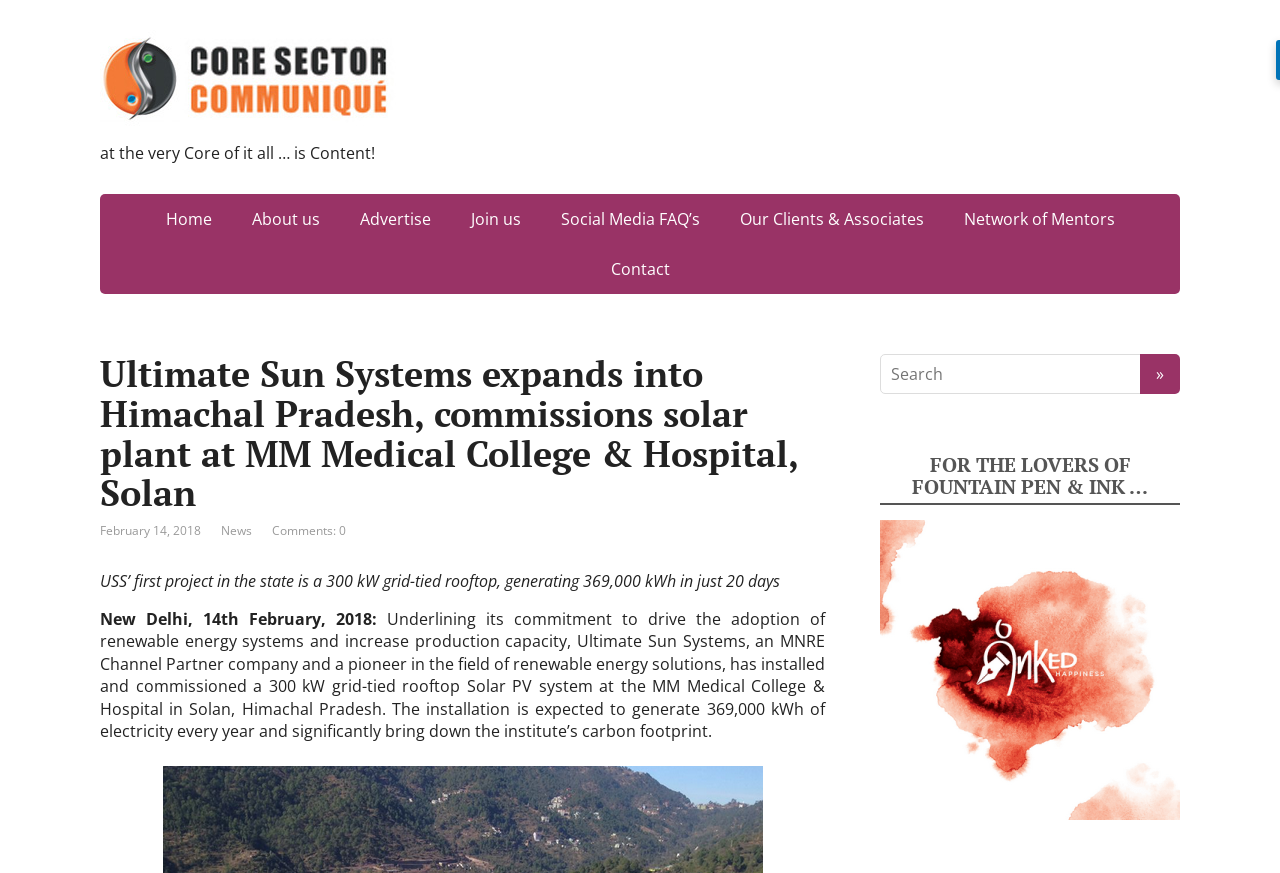Use one word or a short phrase to answer the question provided: 
How much electricity is expected to be generated by the solar plant every year?

369,000 kWh